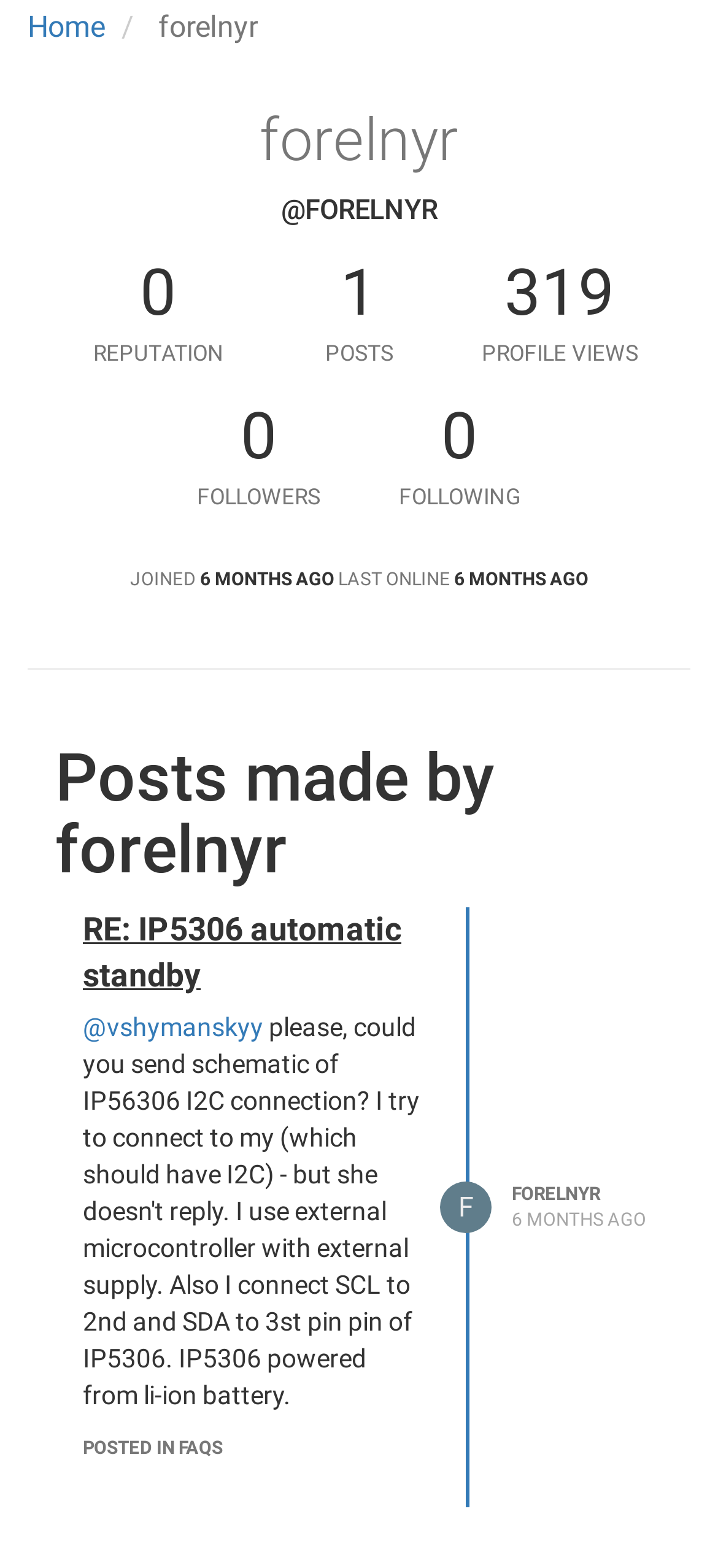Determine the bounding box for the HTML element described here: "posted in FAQS". The coordinates should be given as [left, top, right, bottom] with each number being a float between 0 and 1.

[0.115, 0.916, 0.31, 0.929]